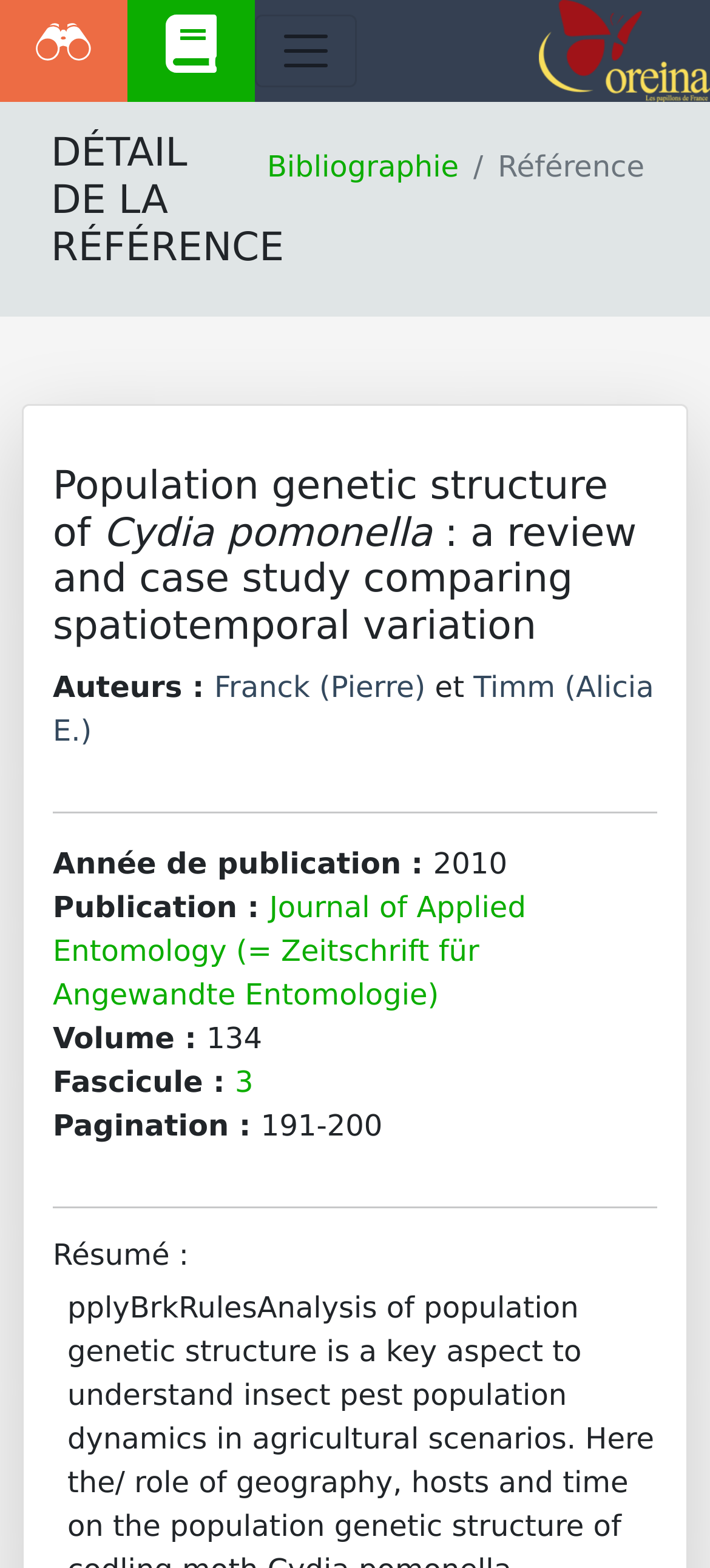Refer to the element description 3 and identify the corresponding bounding box in the screenshot. Format the coordinates as (top-left x, top-left y, bottom-right x, bottom-right y) with values in the range of 0 to 1.

[0.331, 0.679, 0.357, 0.701]